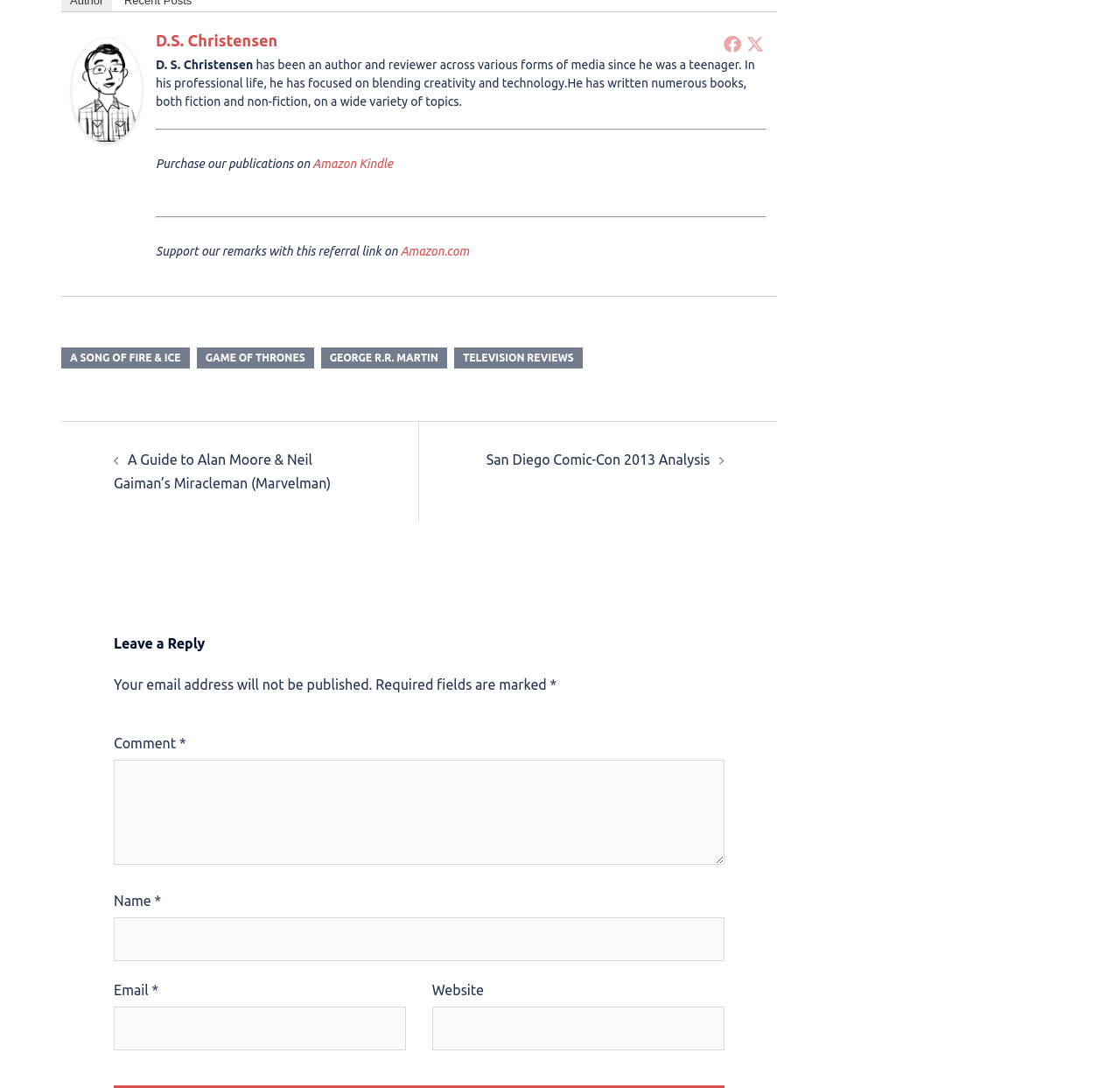Identify the bounding box of the UI element that matches this description: "San Diego Comic-Con 2013 Analysis".

[0.434, 0.415, 0.634, 0.43]